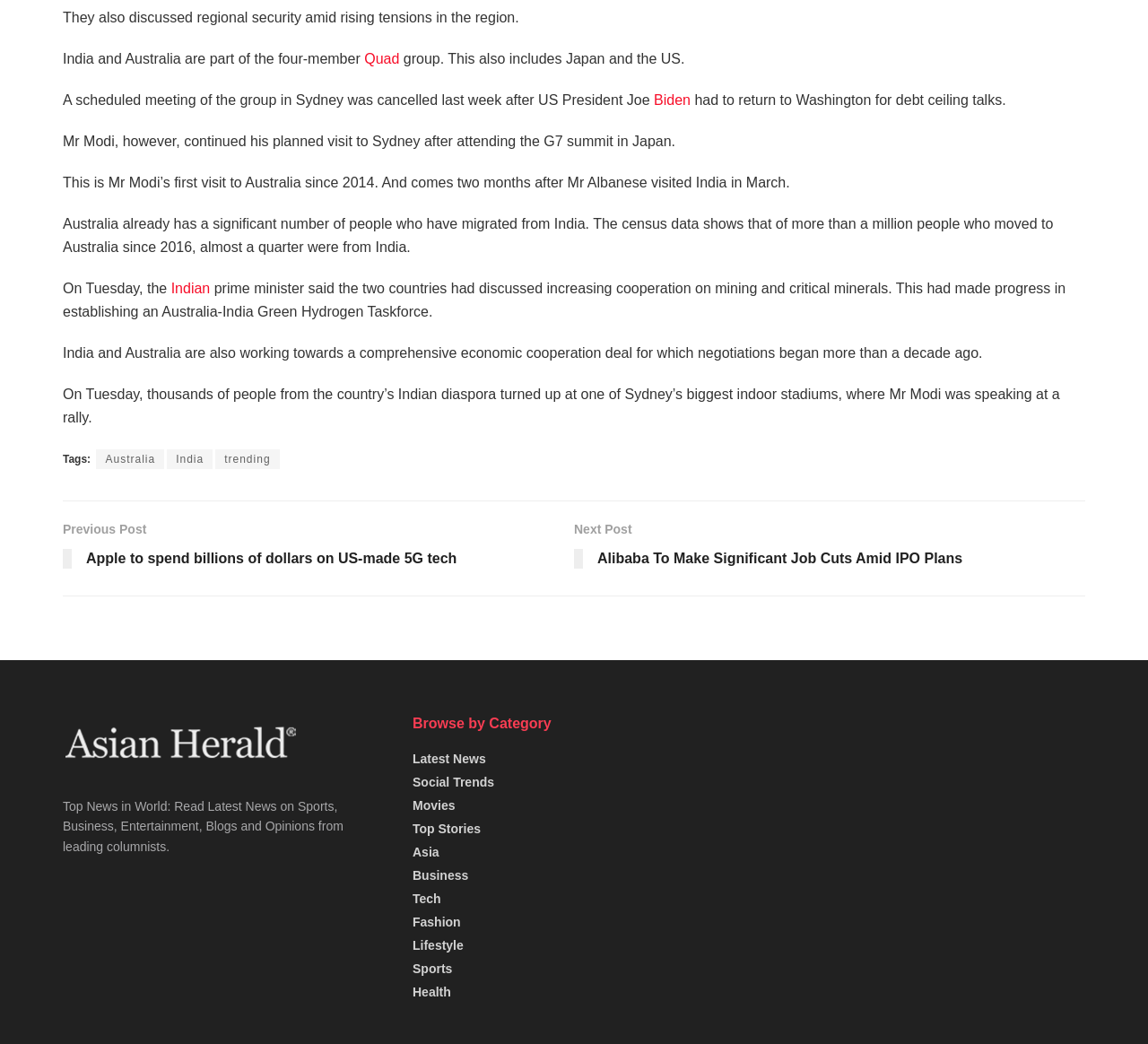Identify the bounding box coordinates of the region that needs to be clicked to carry out this instruction: "Click on the link to read more about India". Provide these coordinates as four float numbers ranging from 0 to 1, i.e., [left, top, right, bottom].

[0.145, 0.431, 0.185, 0.449]